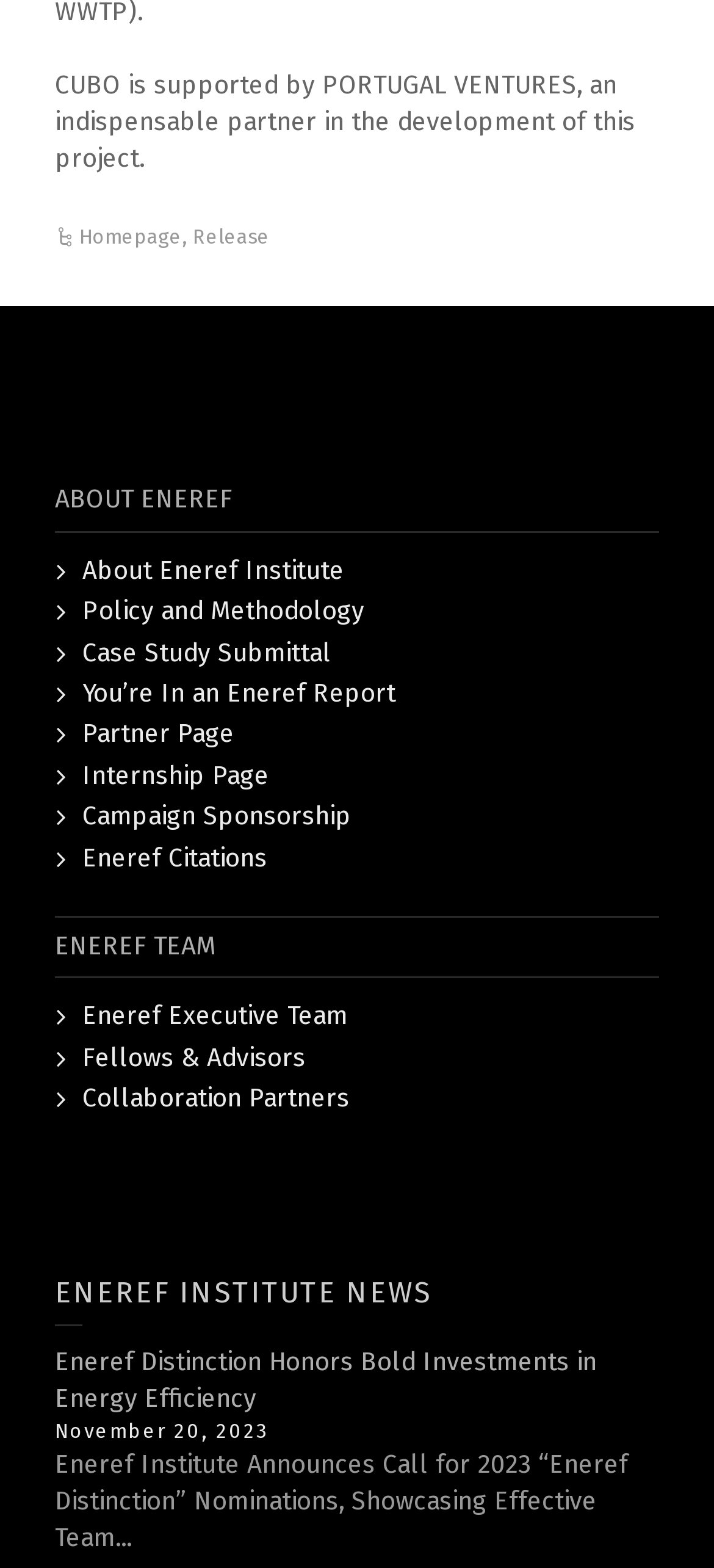Please identify the bounding box coordinates of where to click in order to follow the instruction: "view about Eneref Institute".

[0.115, 0.354, 0.482, 0.374]